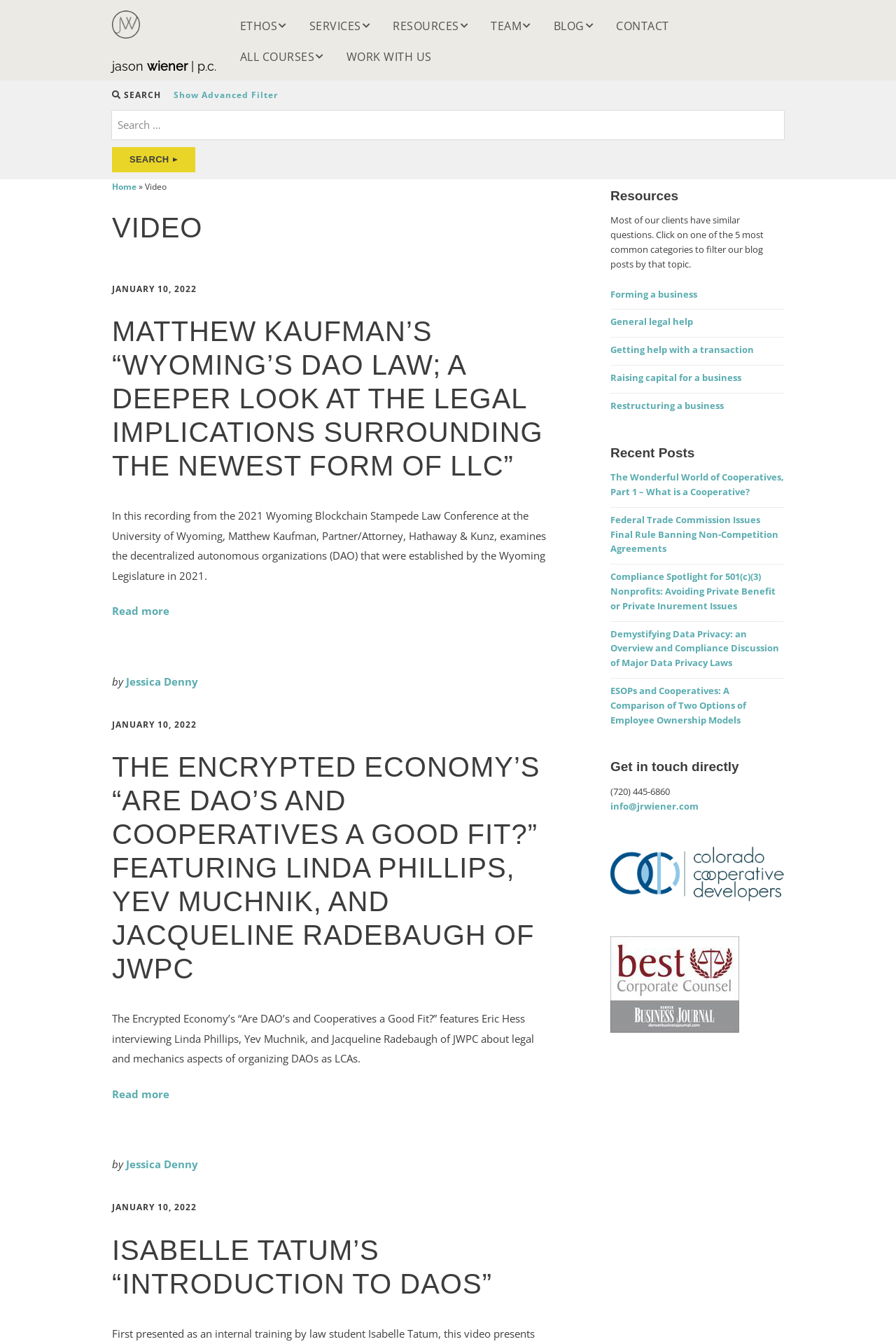Specify the bounding box coordinates of the area to click in order to execute this command: 'Search for a keyword'. The coordinates should consist of four float numbers ranging from 0 to 1, and should be formatted as [left, top, right, bottom].

[0.125, 0.082, 0.875, 0.104]